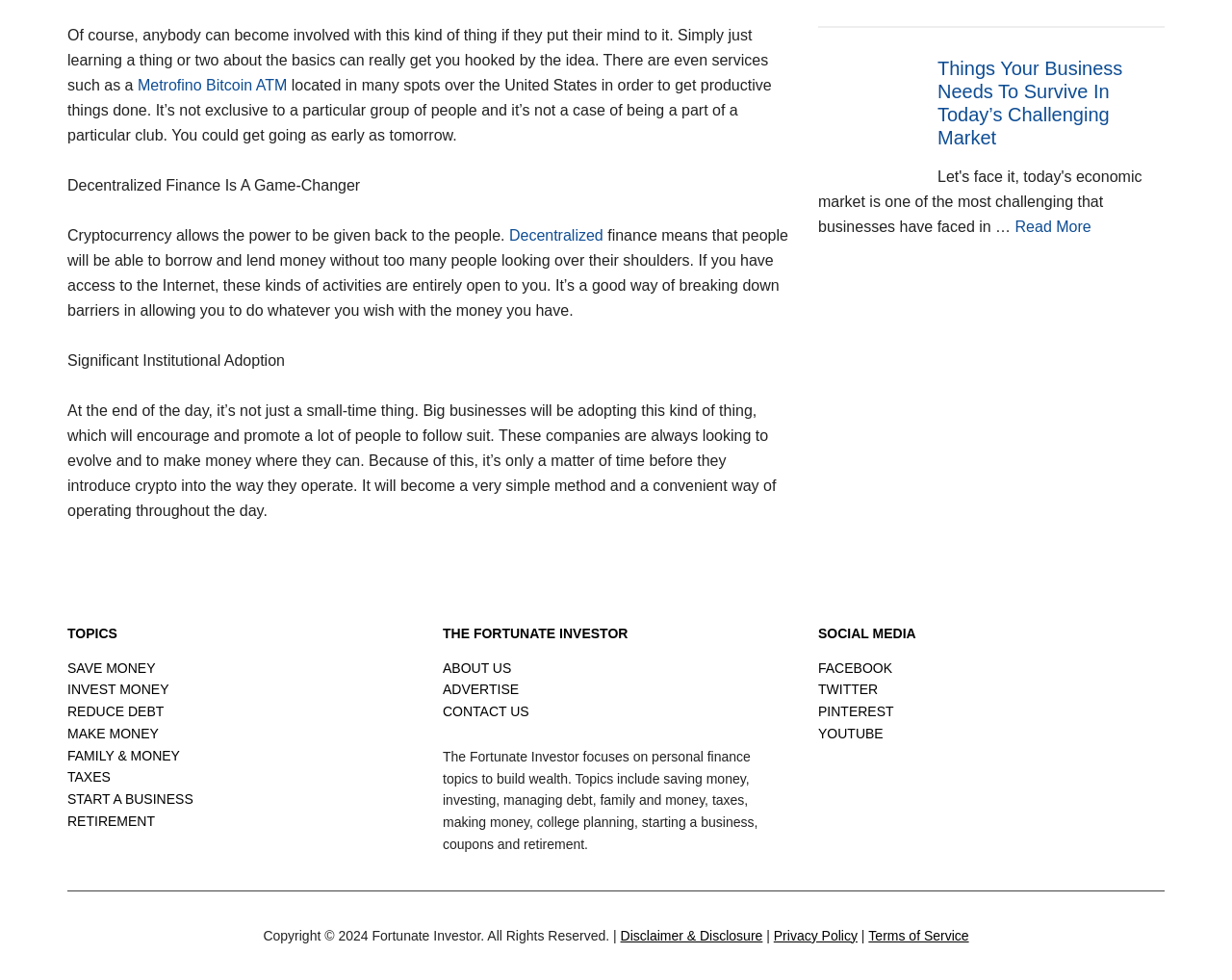Please determine the bounding box coordinates of the element's region to click for the following instruction: "Learn about Decentralized Finance".

[0.413, 0.232, 0.49, 0.248]